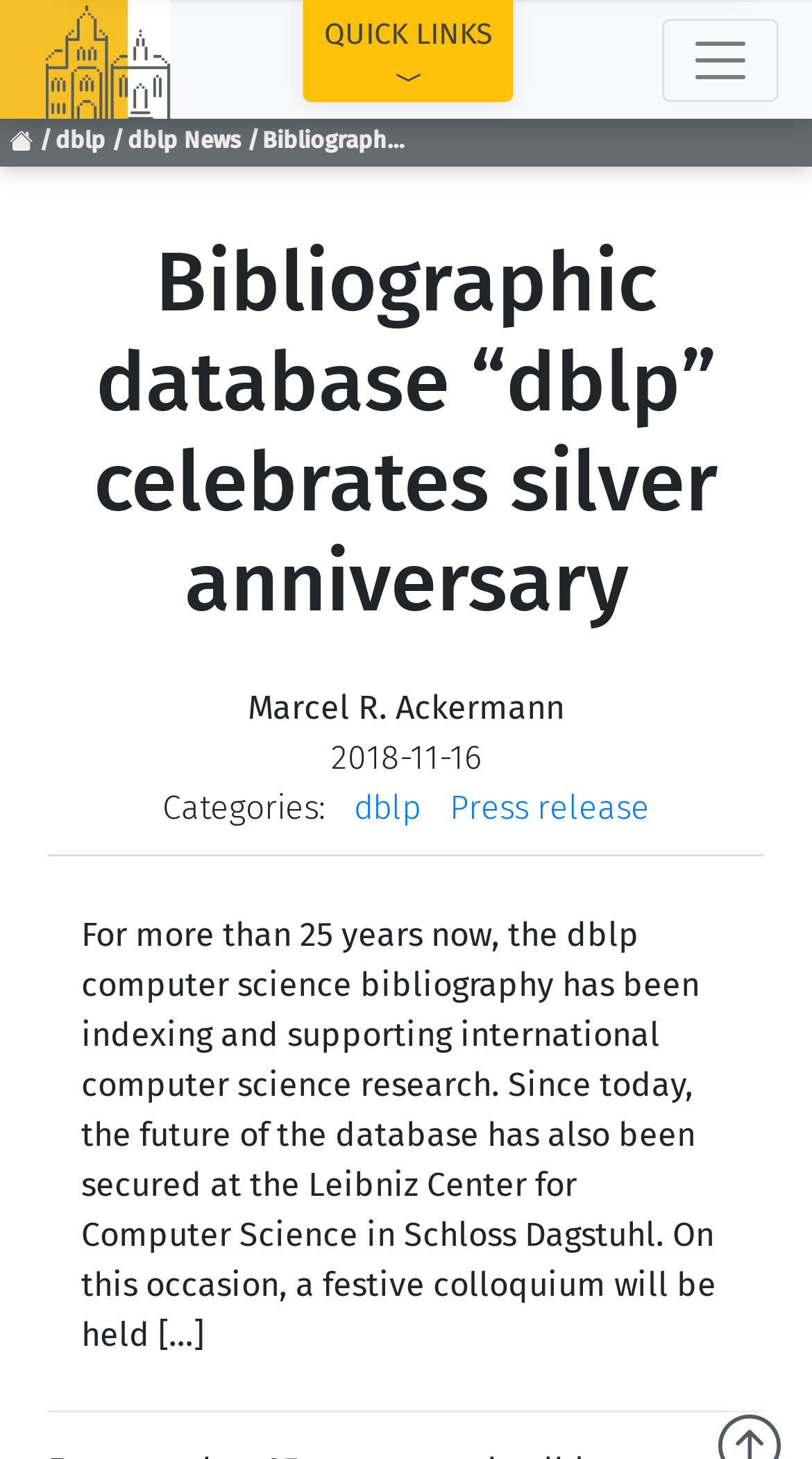What is the name of the publication server?
Refer to the image and provide a concise answer in one word or phrase.

DROPS